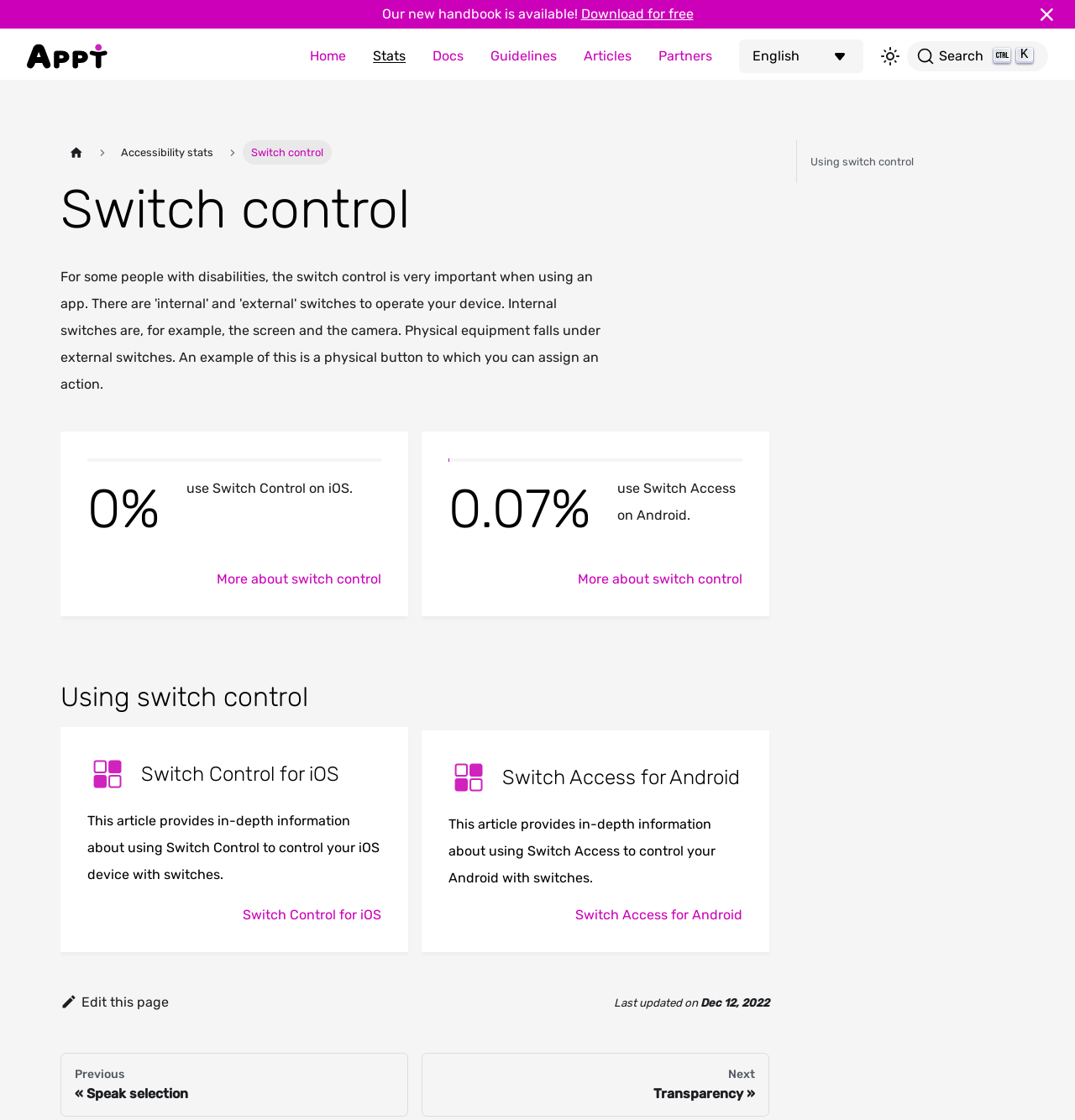Please determine the bounding box coordinates of the element to click in order to execute the following instruction: "Go to the previous page". The coordinates should be four float numbers between 0 and 1, specified as [left, top, right, bottom].

[0.056, 0.94, 0.38, 0.997]